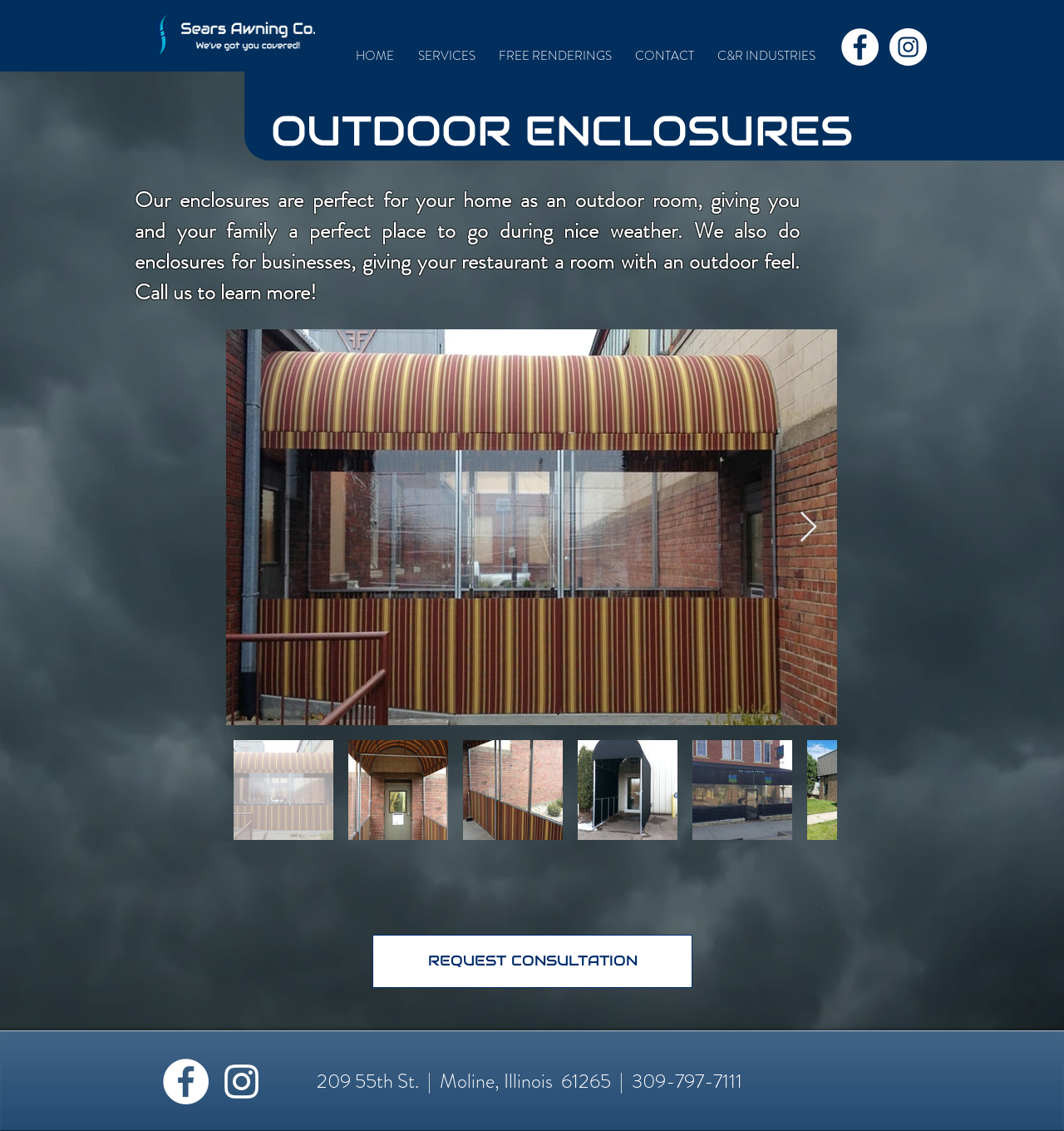Find the bounding box coordinates for the area you need to click to carry out the instruction: "Click Next Item". The coordinates should be four float numbers between 0 and 1, indicated as [left, top, right, bottom].

[0.751, 0.452, 0.769, 0.481]